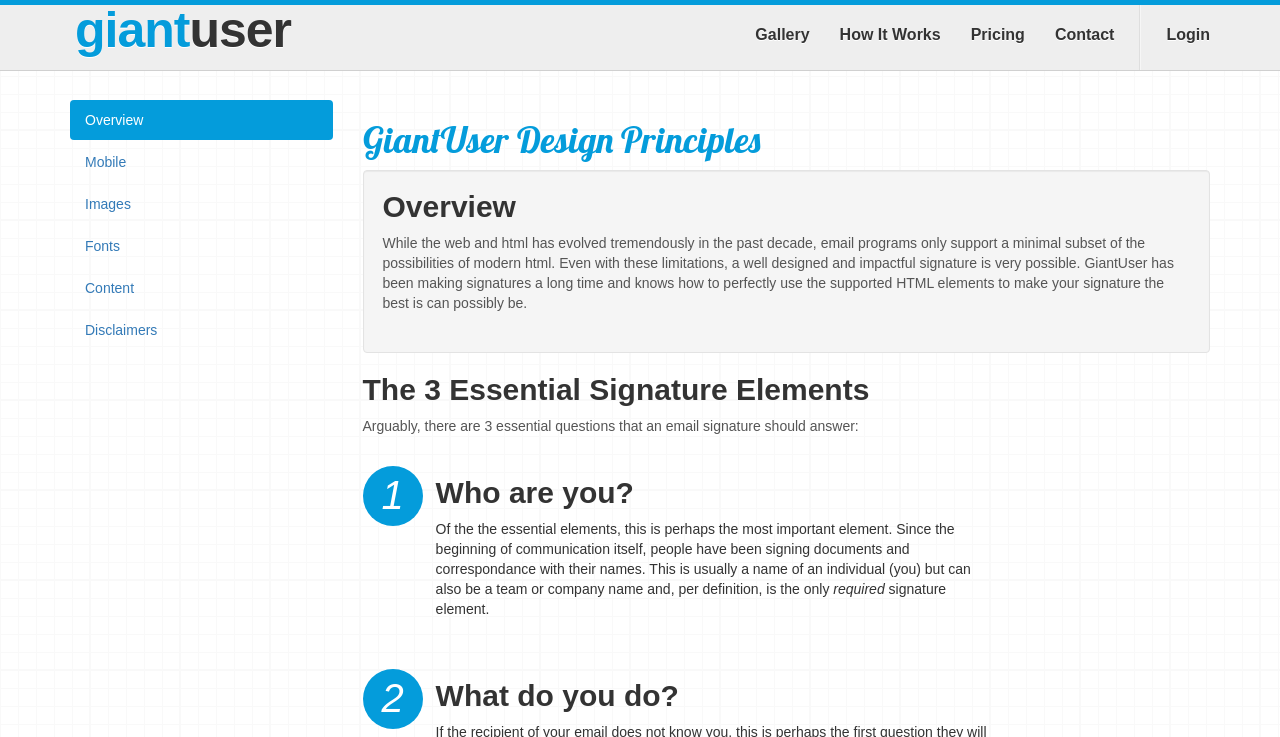Generate a comprehensive description of the contents of the webpage.

The webpage is about GiantUser, a service that creates custom-made HTML email signatures. At the top, there are six links: "giantuser", "Gallery", "How It Works", "Pricing", "Contact", and "Login", aligned horizontally across the page. Below these links, there are five more links: "Overview", "Mobile", "Images", "Fonts", and "Content", also aligned horizontally.

The main content of the page is divided into sections, each with a heading. The first section is titled "GiantUser Design Principles" and has a brief introduction to the limitations of HTML in email programs and how GiantUser can create impactful signatures despite these limitations.

The next section is titled "Overview" and provides more information about the importance of email signatures. Below this, there is a section titled "The 3 Essential Signature Elements", which explains that an email signature should answer three essential questions. These questions are then elaborated on in subsequent sections, each with its own heading: "Who are you?", "What do you do?", and another section that is not fully described in the provided accessibility tree.

Throughout the page, there are blocks of text that provide more detailed information about each topic, with headings and subheadings guiding the reader through the content.